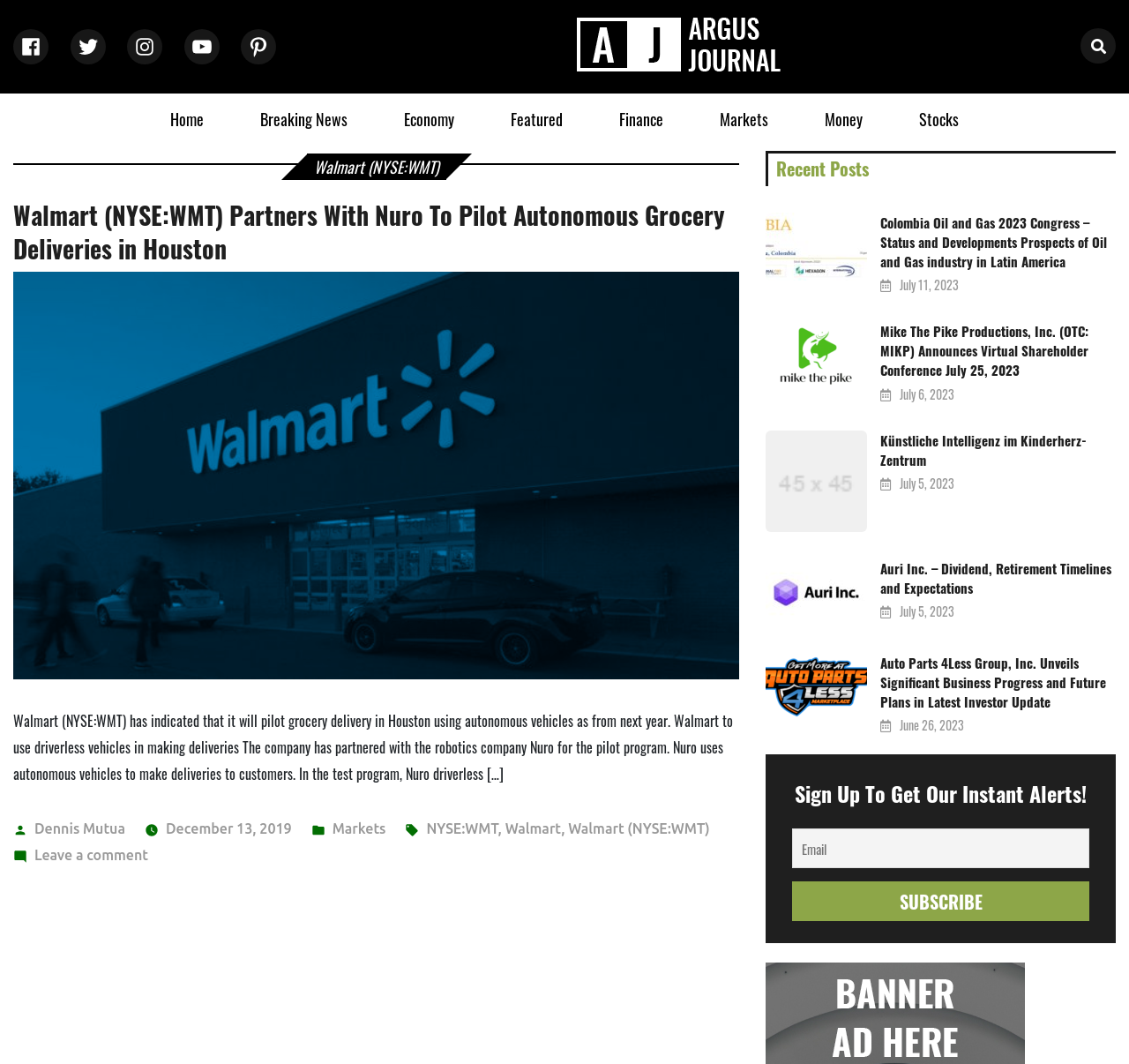How many recent posts are listed?
Answer the question in a detailed and comprehensive manner.

The webpage lists recent posts, and I counted 6 posts, including 'Colombia Oil and Gas 2023 Congress – Status and Developments Prospects of Oil and Gas industry in Latin America', 'Mike The Pike Productions, Inc. (OTC: MIKP) Announces Virtual Shareholder Conference July 25, 2023', and so on.